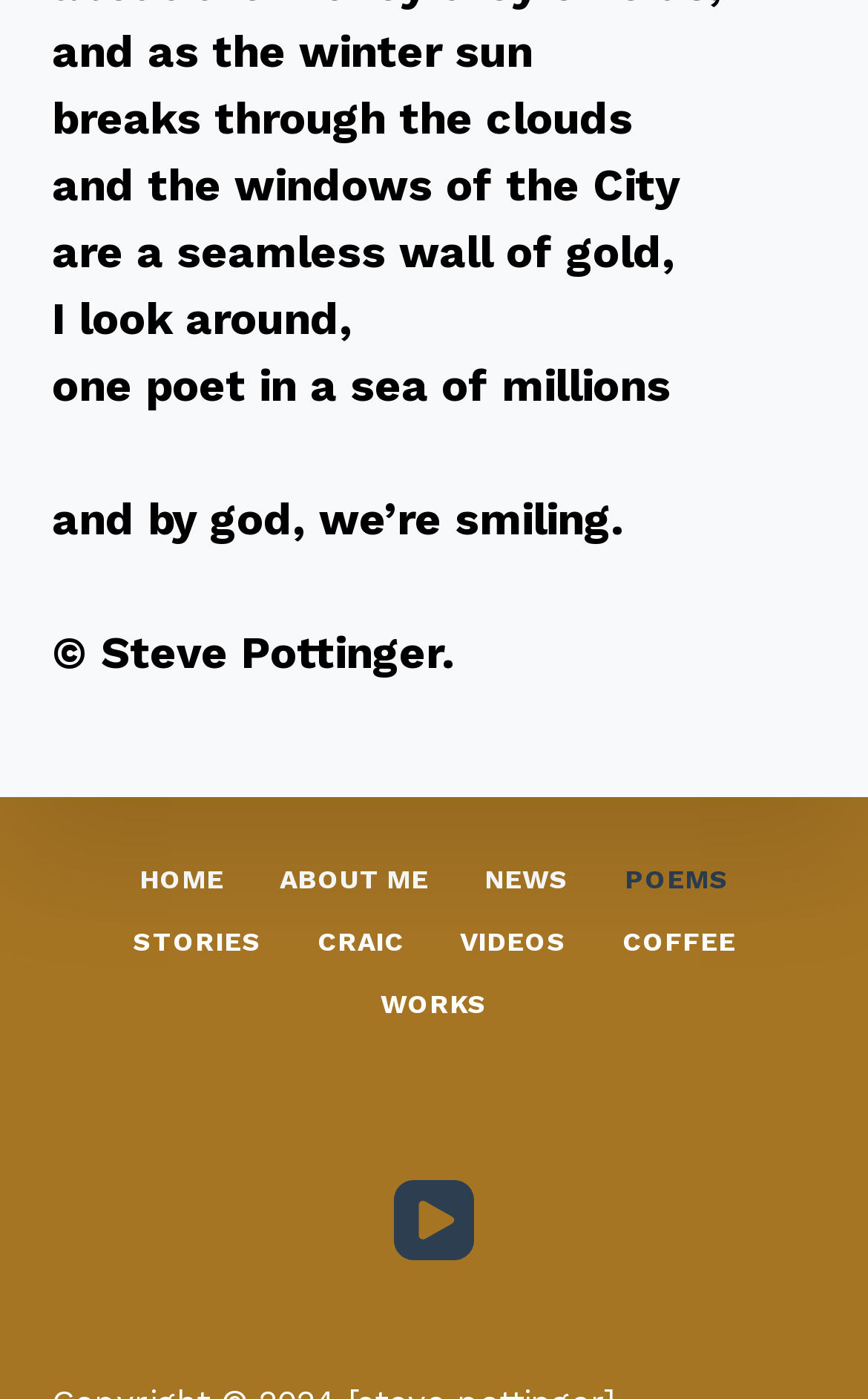Locate the bounding box of the UI element with the following description: "craic".

[0.333, 0.662, 0.497, 0.687]